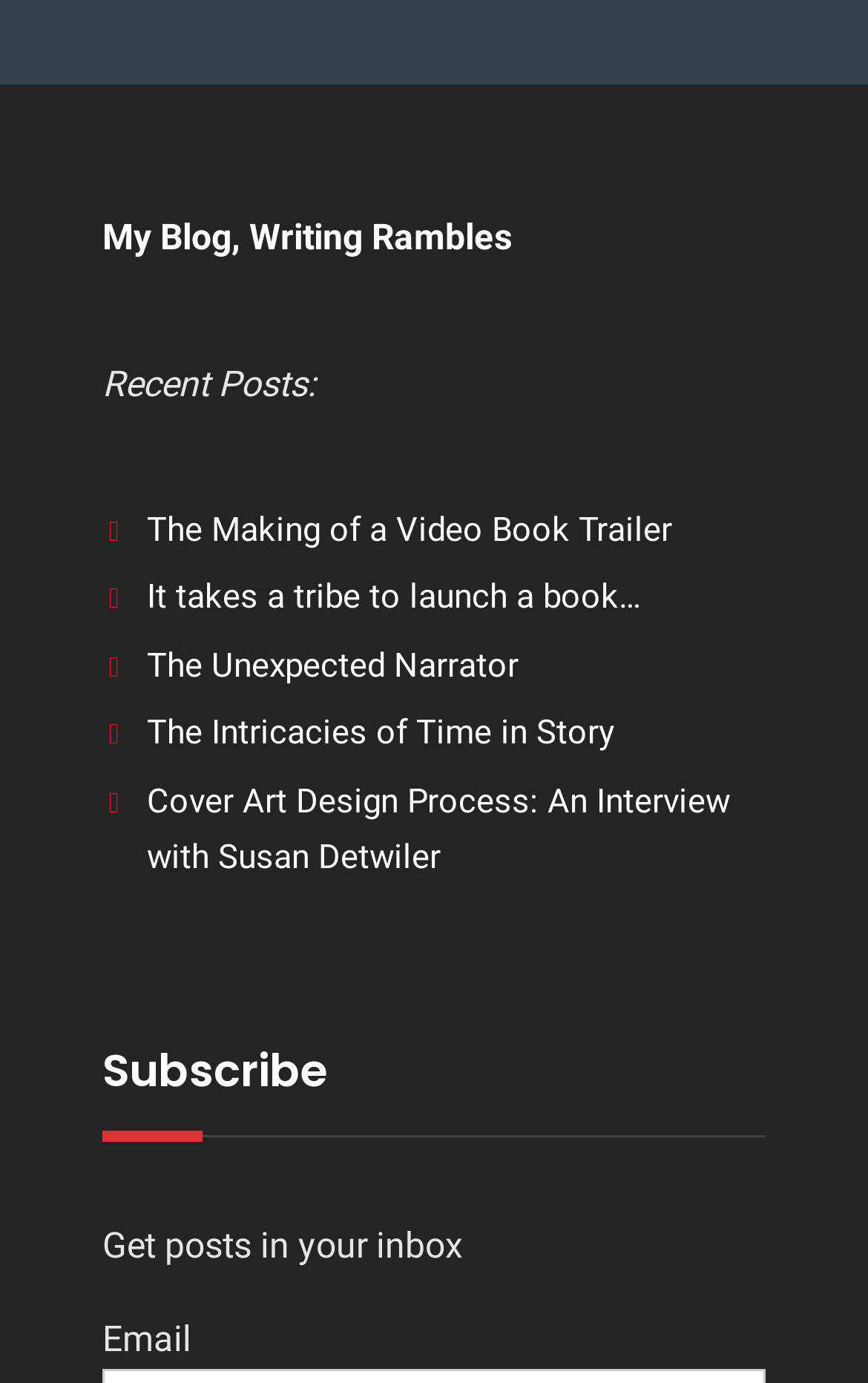Based on the image, provide a detailed response to the question:
What is the input field for in the 'Subscribe' section?

In the 'Subscribe' section, there is a static text element with the text 'Email', which suggests that the input field is for entering an email address to subscribe to the blog.